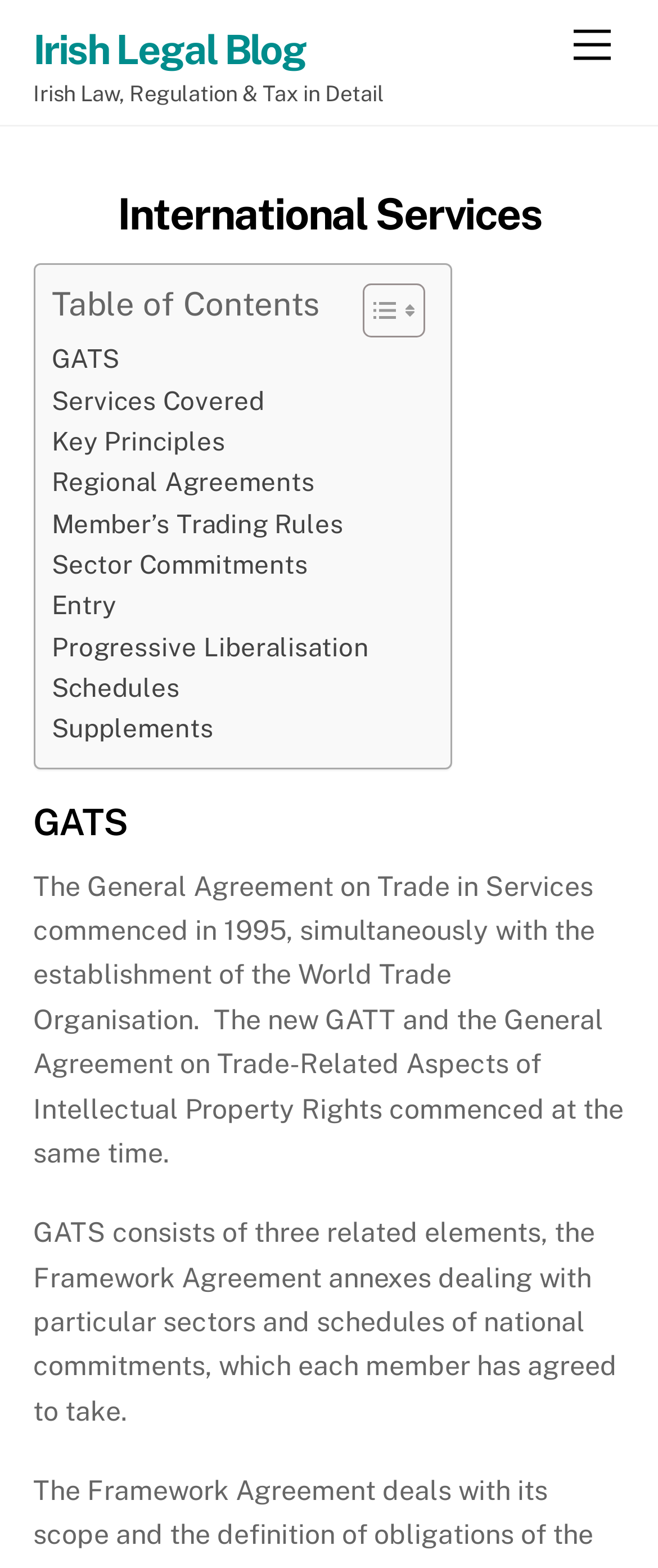What is the main topic of this webpage?
Use the image to give a comprehensive and detailed response to the question.

The main topic of this webpage is International Services, which is indicated by the heading 'International Services' and the links and text related to it, such as 'GATS', 'Services Covered', 'Key Principles', and so on.